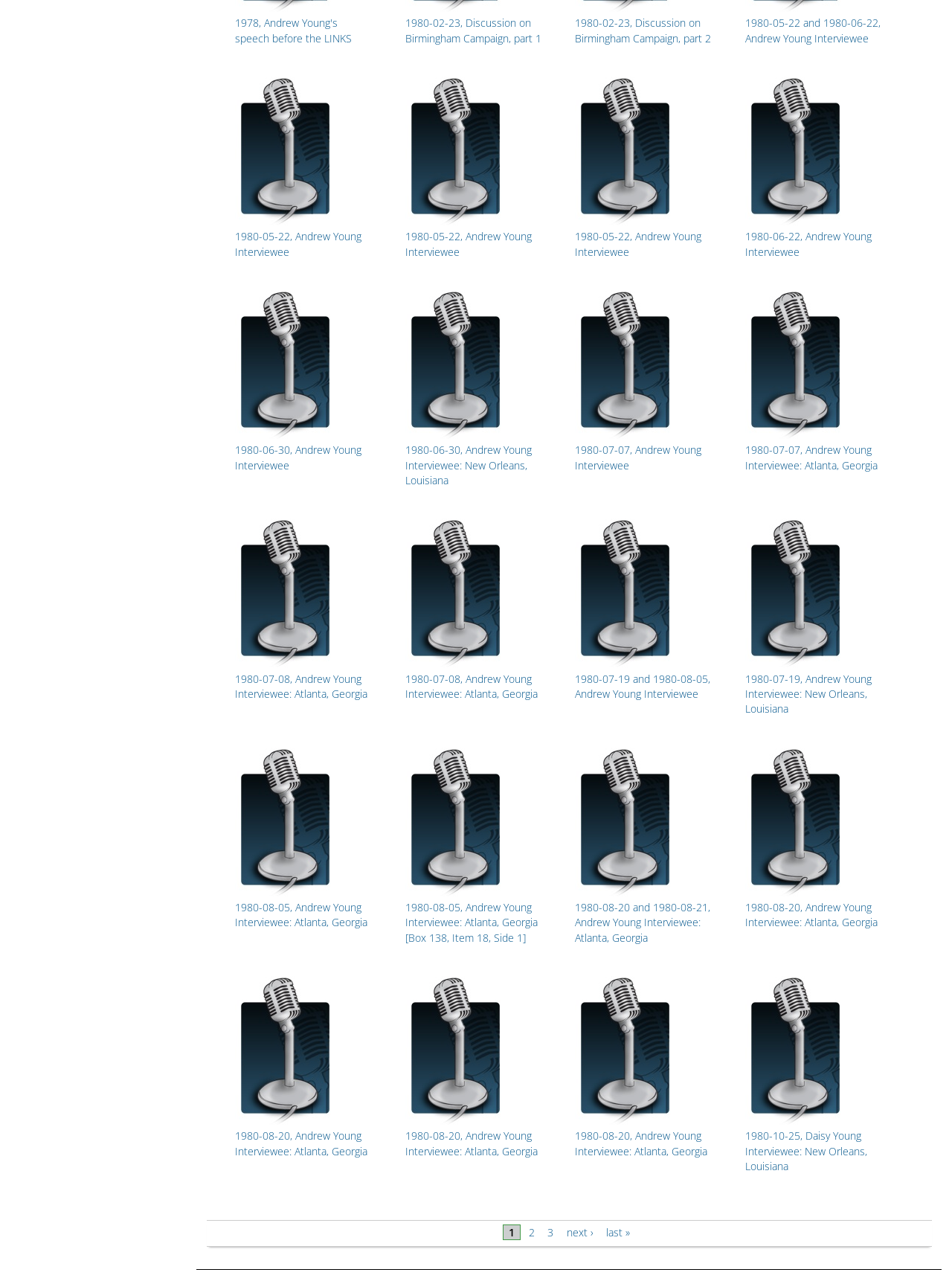Respond to the following question with a brief word or phrase:
What is the topic of the webpage?

Andrew Young's speeches